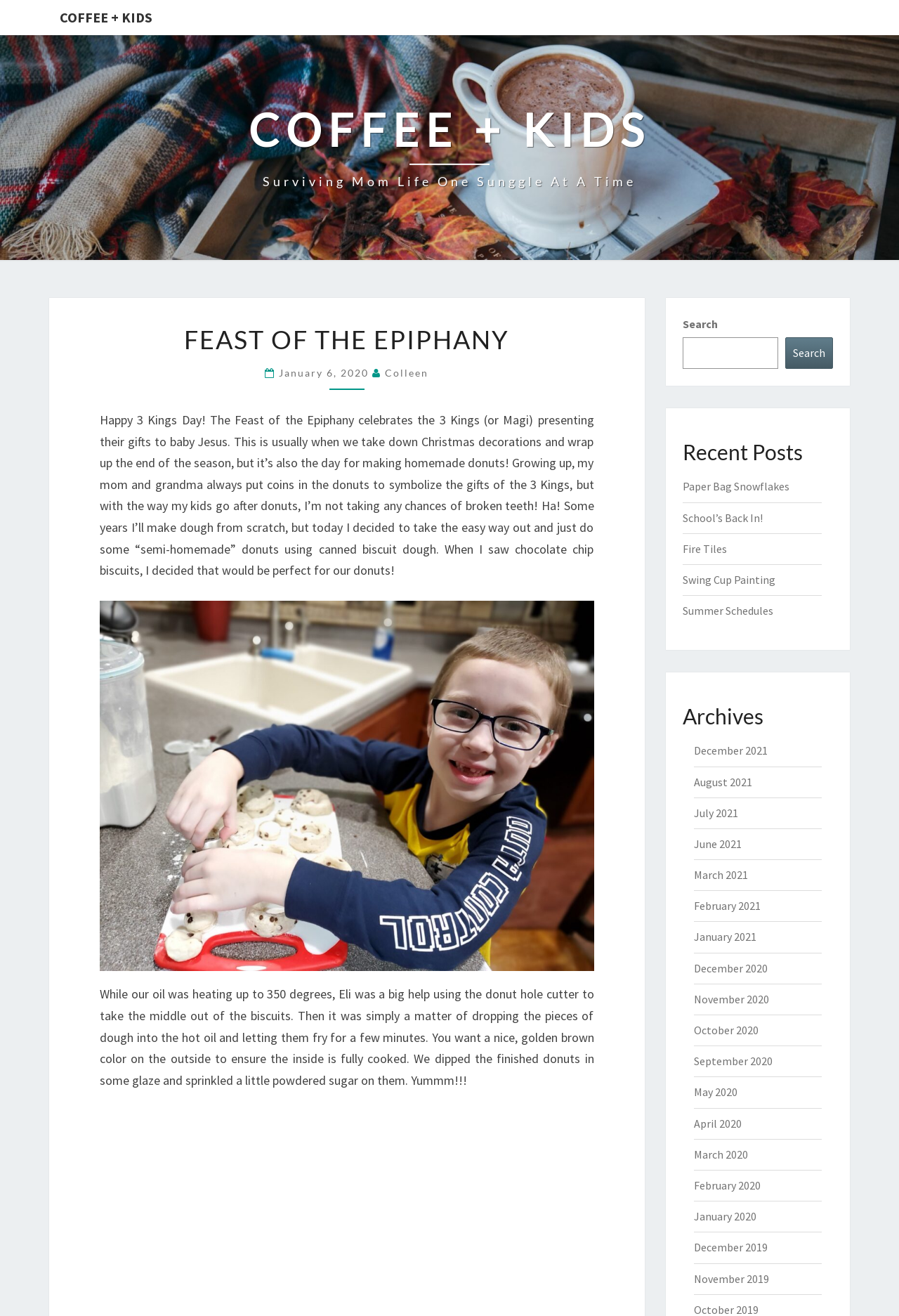Bounding box coordinates are to be given in the format (top-left x, top-left y, bottom-right x, bottom-right y). All values must be floating point numbers between 0 and 1. Provide the bounding box coordinate for the UI element described as: Search

[0.873, 0.256, 0.927, 0.28]